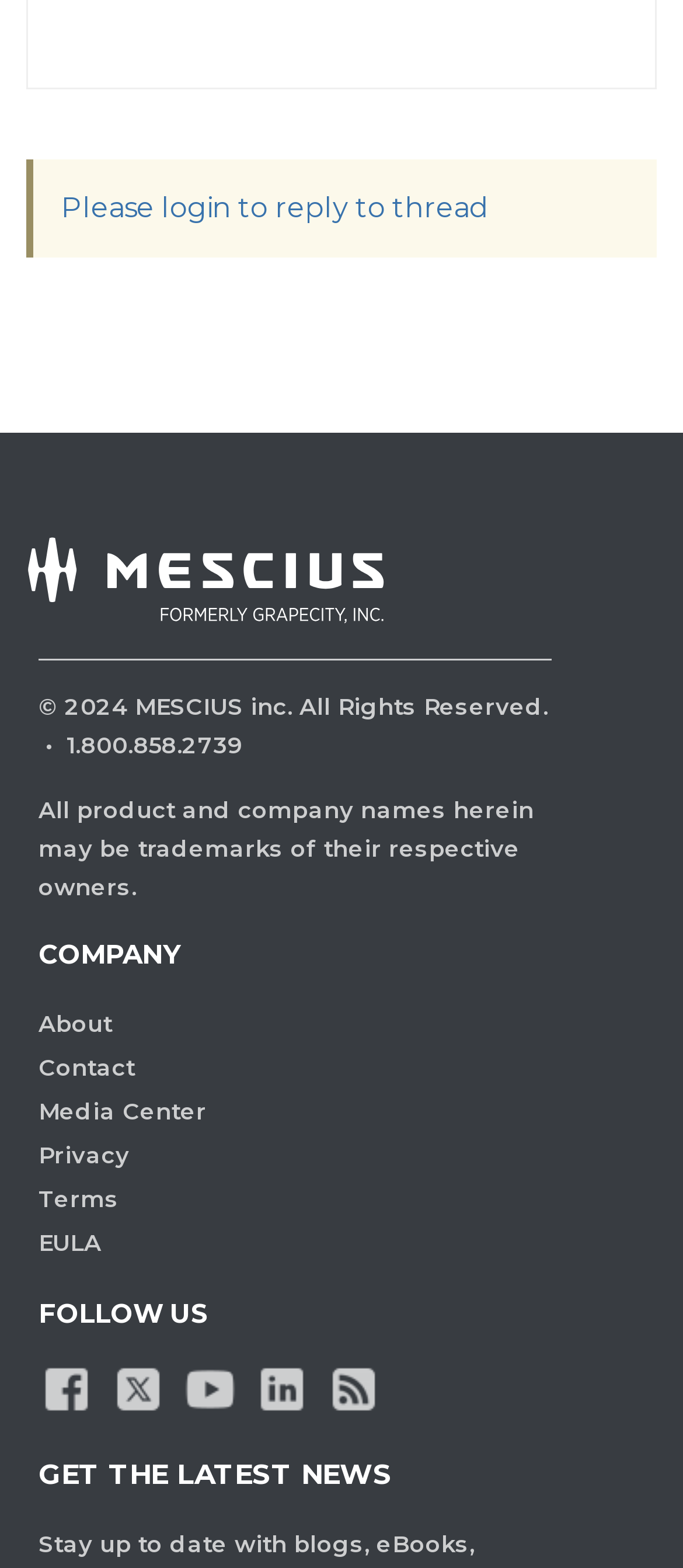Determine the bounding box for the UI element as described: "Terms". The coordinates should be represented as four float numbers between 0 and 1, formatted as [left, top, right, bottom].

[0.056, 0.755, 0.174, 0.773]